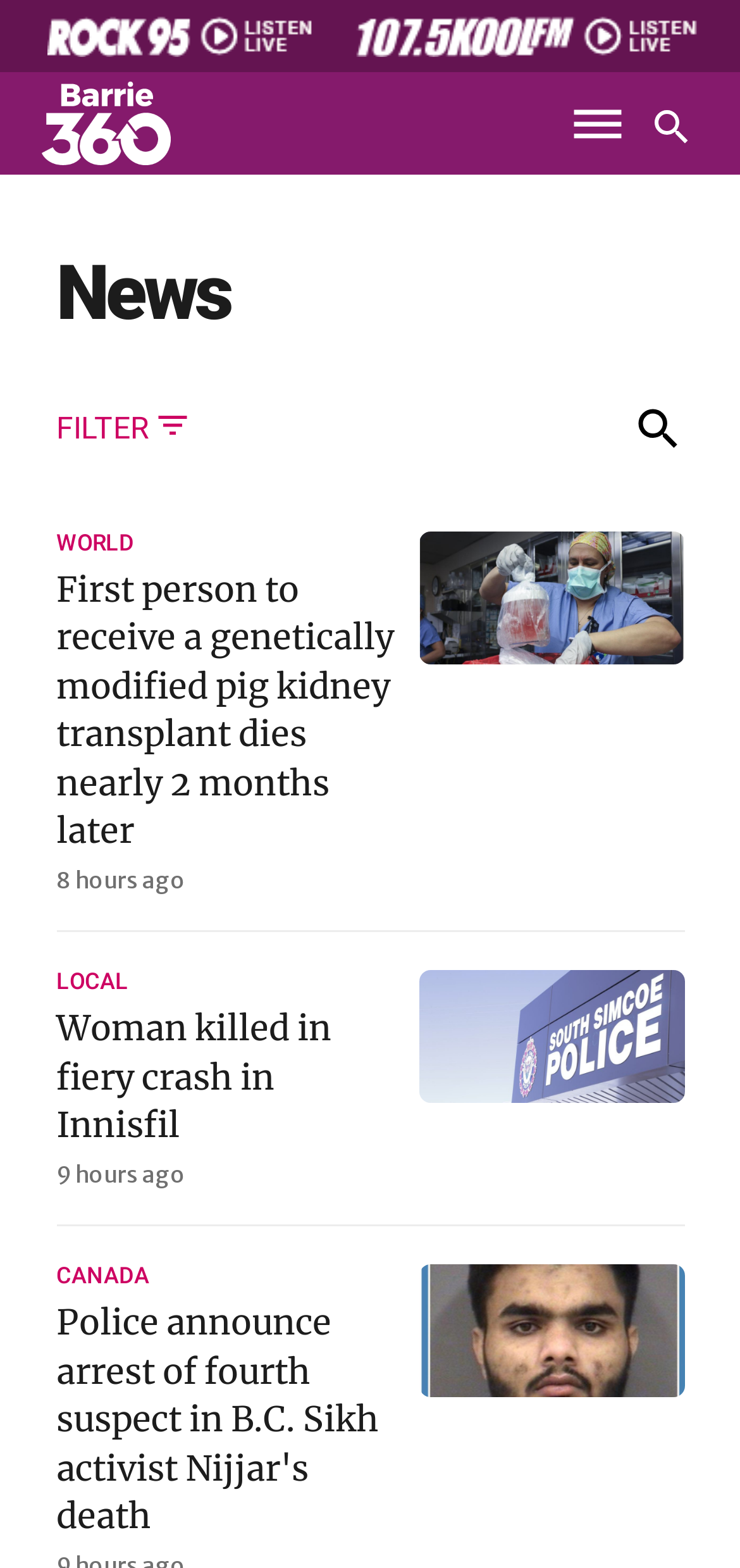Locate the bounding box coordinates of the element's region that should be clicked to carry out the following instruction: "Click on the 'Open search' button". The coordinates need to be four float numbers between 0 and 1, i.e., [left, top, right, bottom].

[0.872, 0.064, 0.944, 0.098]